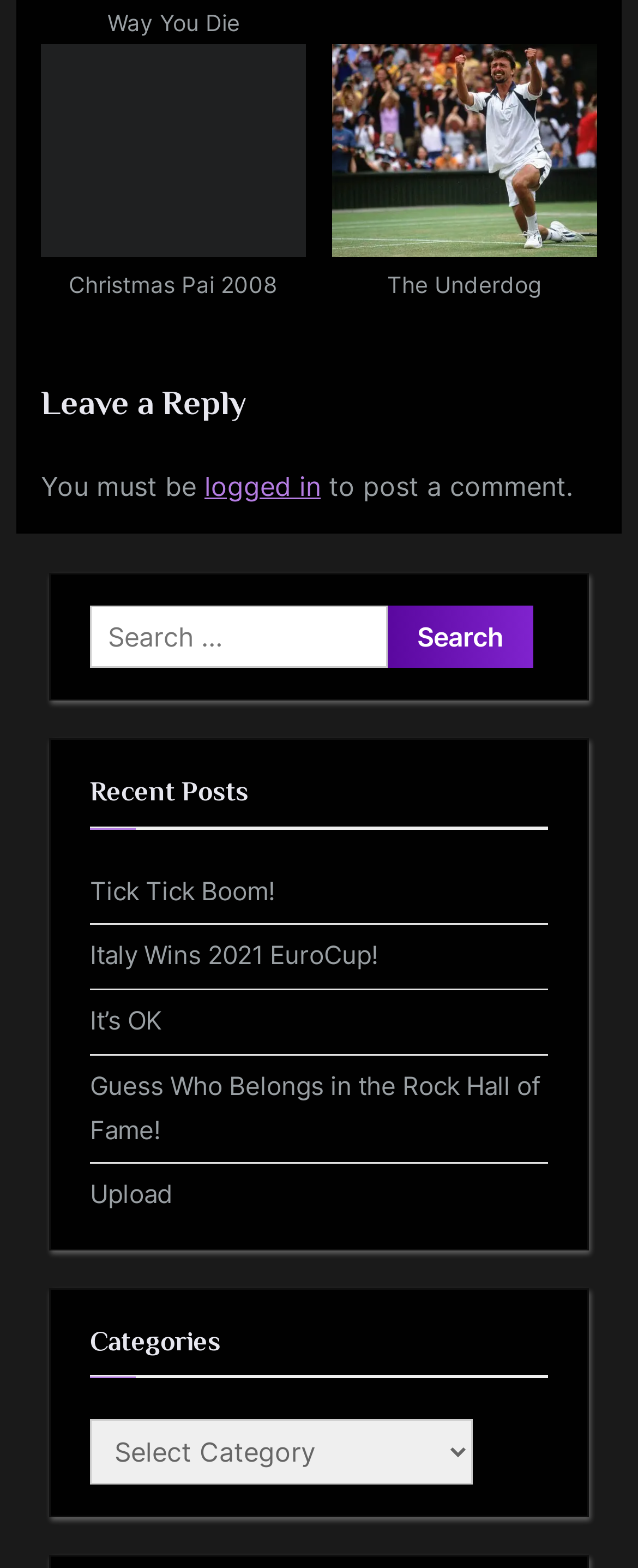Locate the bounding box coordinates of the element that needs to be clicked to carry out the instruction: "Select a category". The coordinates should be given as four float numbers ranging from 0 to 1, i.e., [left, top, right, bottom].

[0.141, 0.905, 0.741, 0.947]